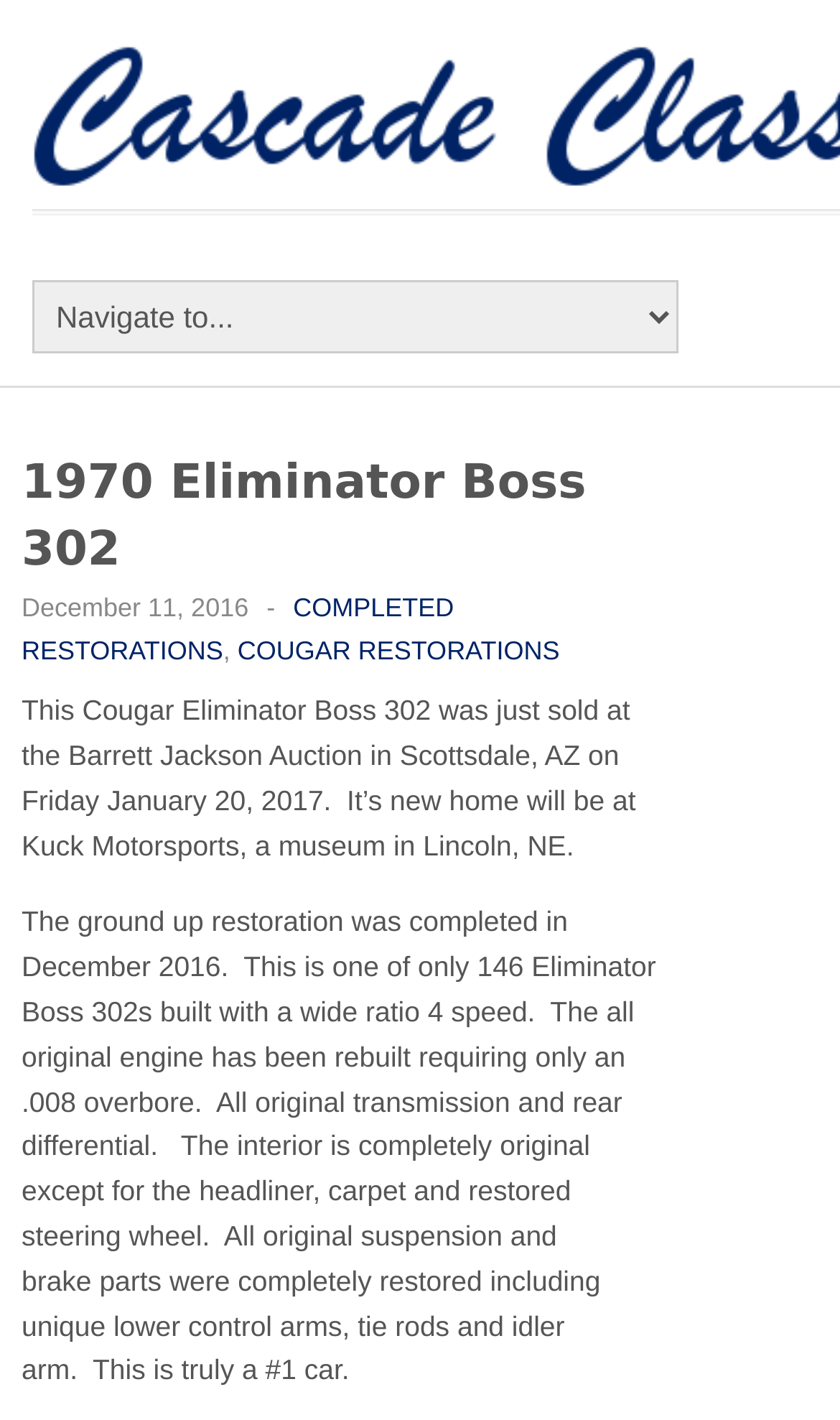Generate an in-depth caption that captures all aspects of the webpage.

The webpage is about a 1970 Eliminator Boss 302, a classic car model. At the top, there is a combobox on the left side, which is not expanded. Next to it, there is a heading that reads "1970 Eliminator Boss 302". Below the heading, there is a date "December 11, 2016" followed by a hyphen. 

On the same line, there are two links: "COMPLETED RESTORATIONS" on the left and "COUGAR RESTORATIONS" on the right. Below these links, there is a paragraph of text that describes the car, mentioning that it was sold at an auction and will be displayed at a museum. 

Further down, there is a longer paragraph that provides more details about the car's restoration, including the engine, transmission, and interior. The text also highlights the car's original features and the restoration process. Overall, the webpage appears to be showcasing a specific classic car model, providing information about its history, features, and restoration.